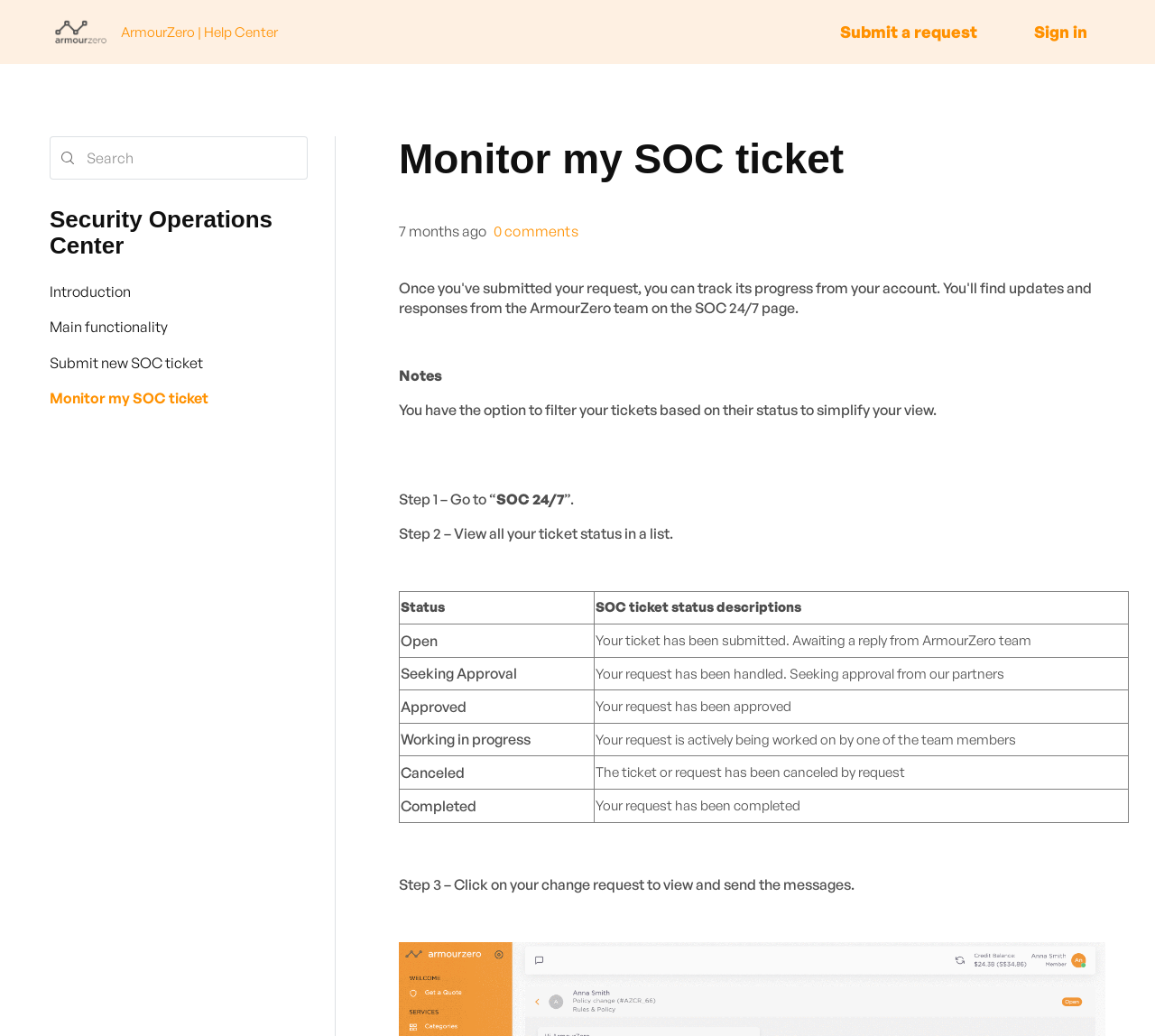How do I view all my ticket statuses?
Observe the image and answer the question with a one-word or short phrase response.

Go to 'SOC 24/7'